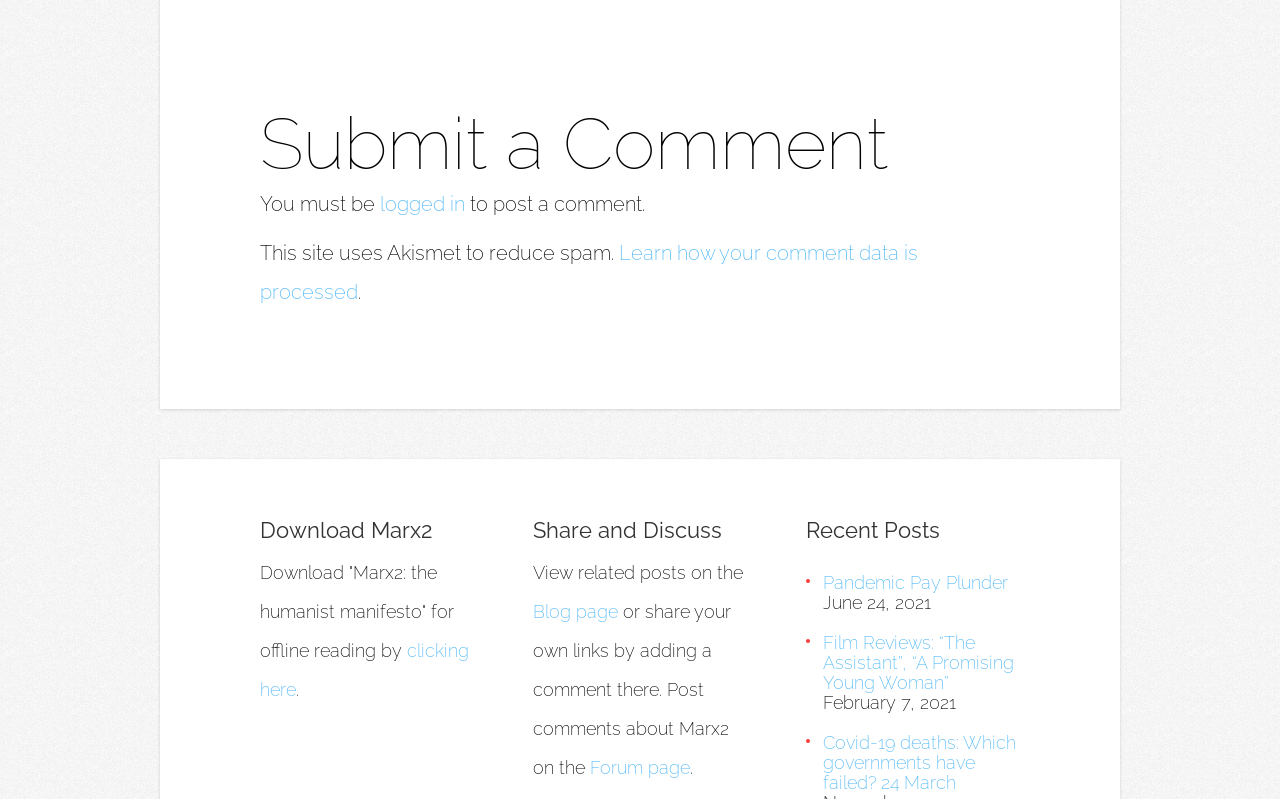Please locate the bounding box coordinates of the element that needs to be clicked to achieve the following instruction: "View related posts on the Blog page". The coordinates should be four float numbers between 0 and 1, i.e., [left, top, right, bottom].

[0.416, 0.752, 0.483, 0.778]